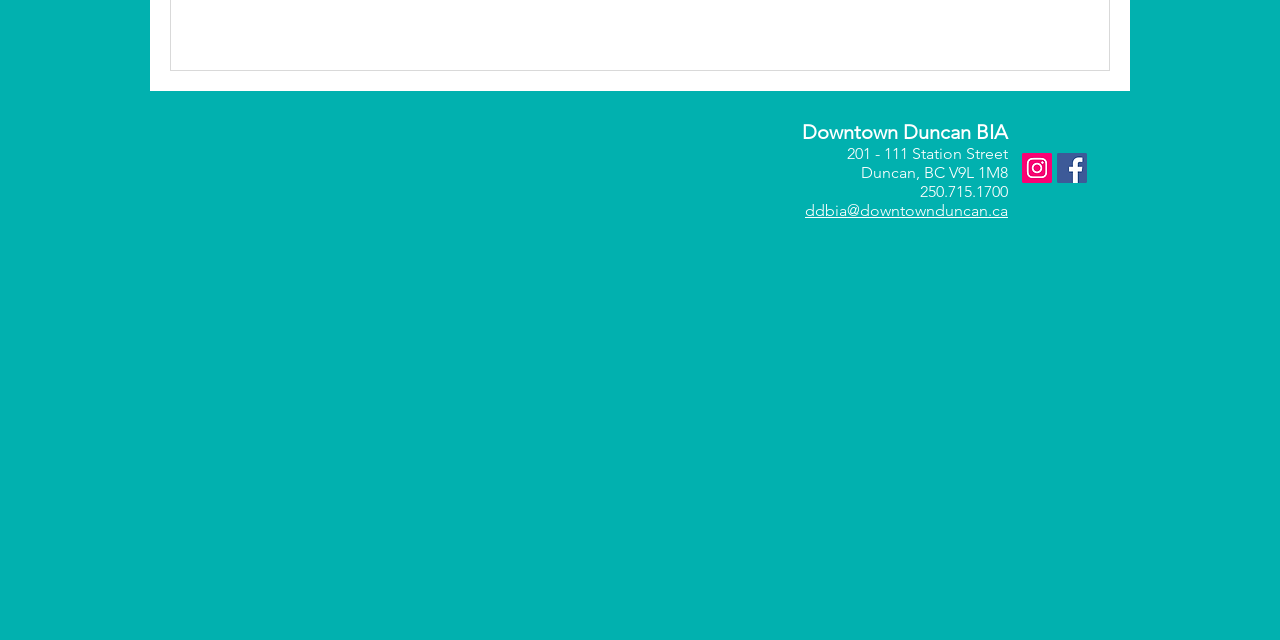From the element description: "aria-label="Facebook Social Icon"", extract the bounding box coordinates of the UI element. The coordinates should be expressed as four float numbers between 0 and 1, in the order [left, top, right, bottom].

[0.826, 0.239, 0.849, 0.286]